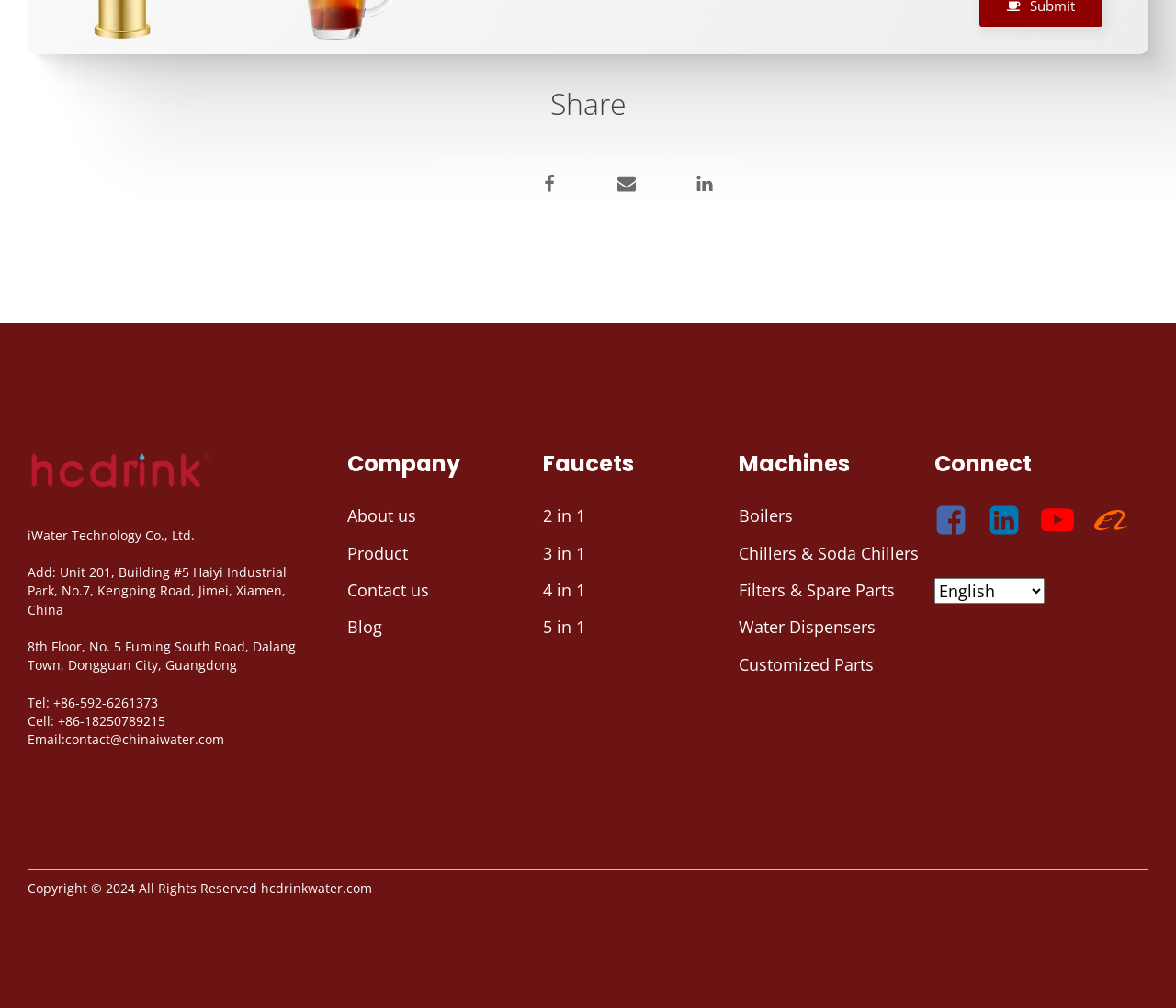Please identify the bounding box coordinates of the clickable element to fulfill the following instruction: "Click the Facebook link". The coordinates should be four float numbers between 0 and 1, i.e., [left, top, right, bottom].

[0.436, 0.155, 0.498, 0.209]